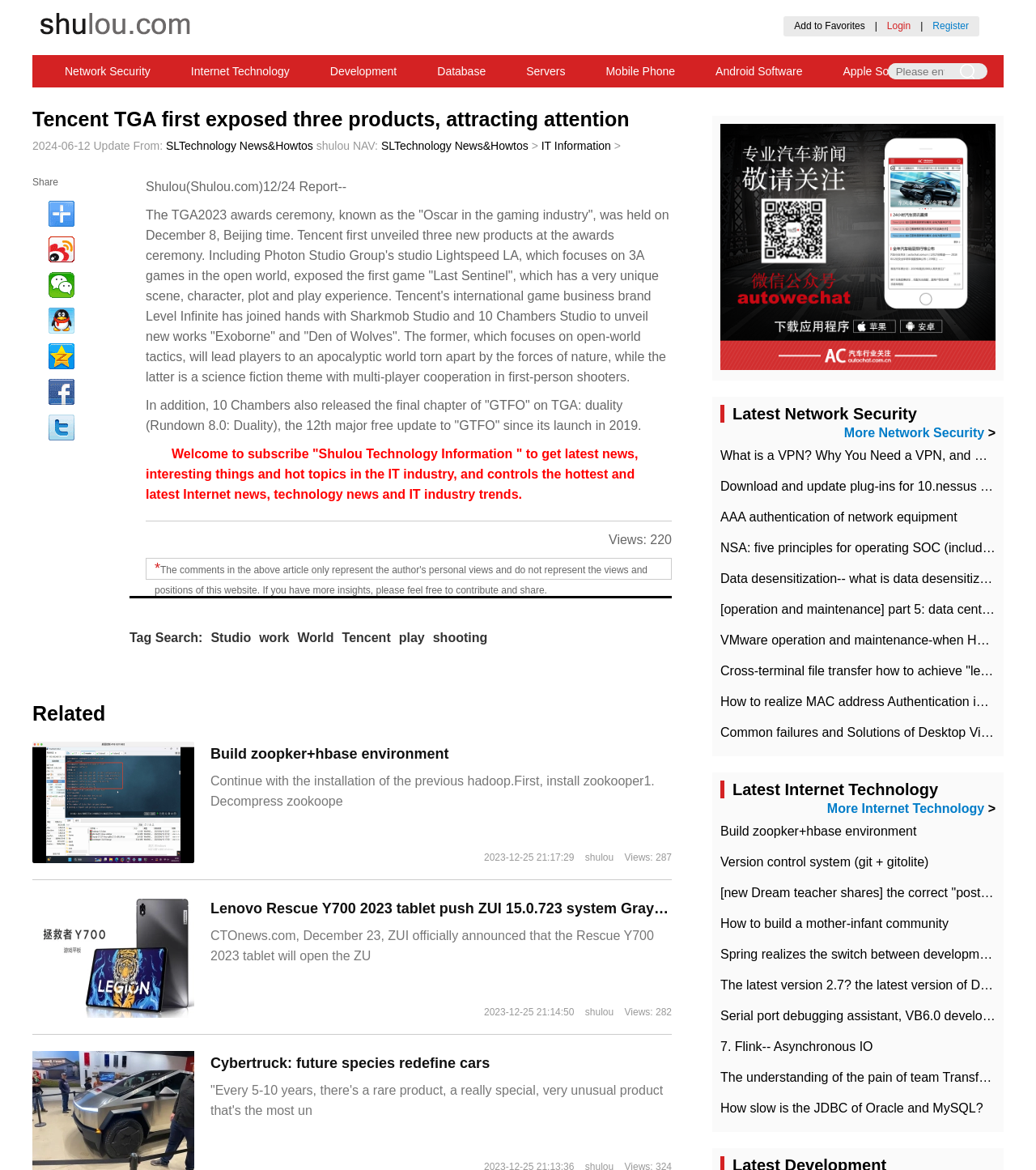What is the name of the awards ceremony mentioned?
Please provide a single word or phrase as the answer based on the screenshot.

TGA2023